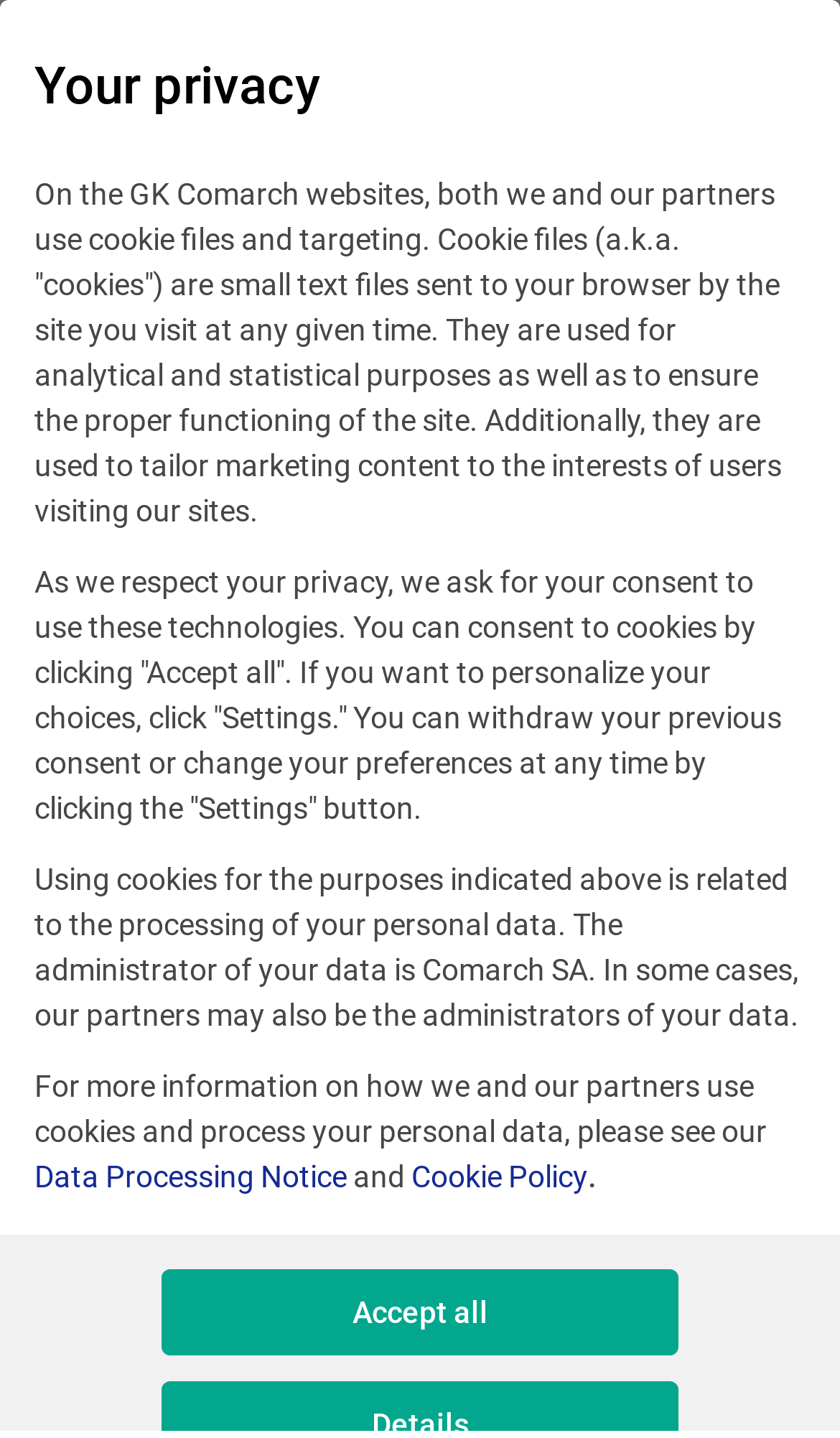Please provide a detailed answer to the question below based on the screenshot: 
Who is the administrator of personal data?

The administrator of personal data is Comarch SA, which is stated in the StaticText element 'Using cookies for the purposes indicated above is related to the processing of your personal data. The administrator of your data is Comarch SA...'.